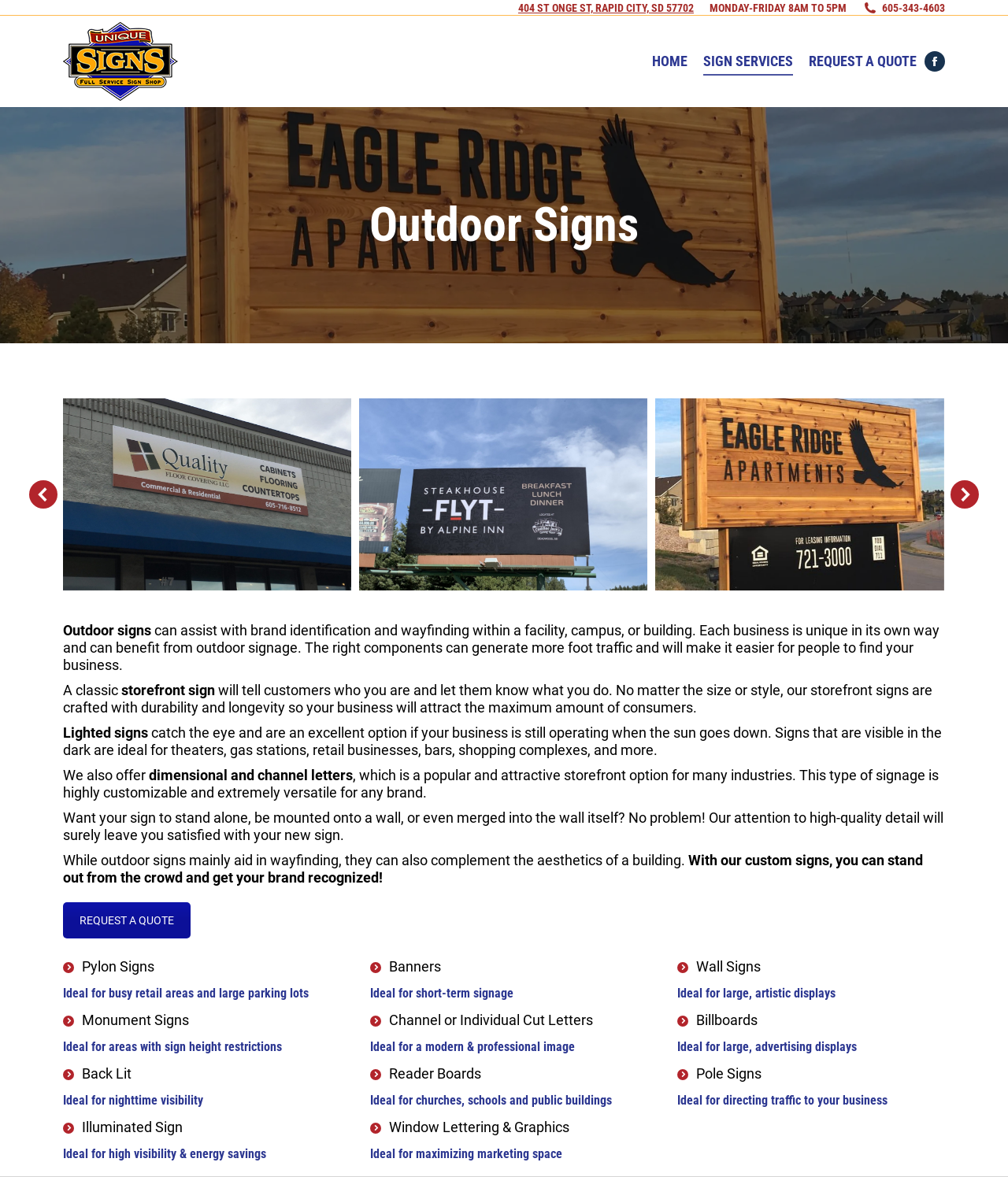Please mark the bounding box coordinates of the area that should be clicked to carry out the instruction: "Go to the Facebook page".

[0.917, 0.043, 0.938, 0.061]